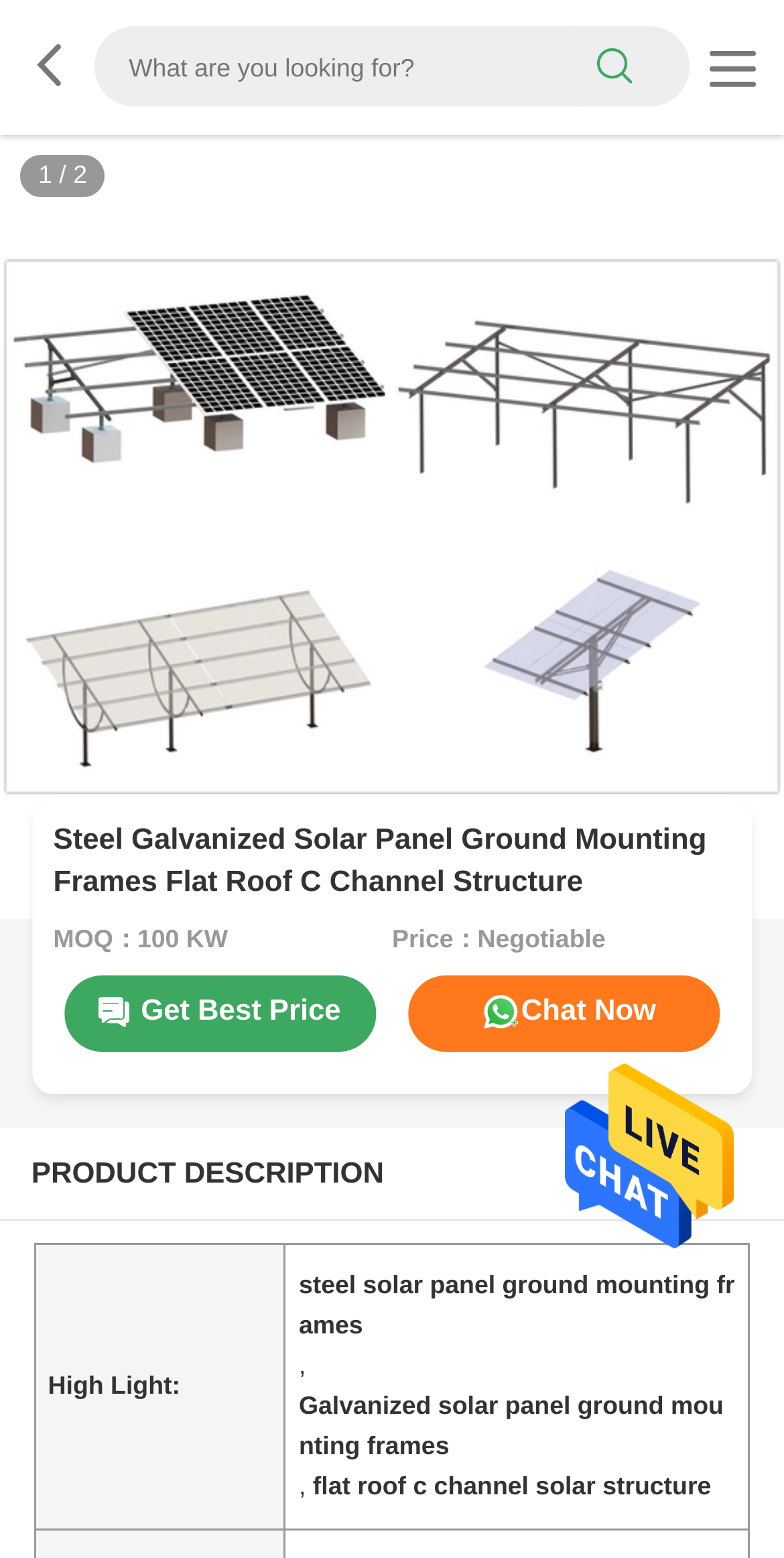Bounding box coordinates are specified in the format (top-left x, top-left y, bottom-right x, bottom-right y). All values are floating point numbers bounded between 0 and 1. Please provide the bounding box coordinate of the region this sentence describes: search

[0.694, 0.019, 0.876, 0.067]